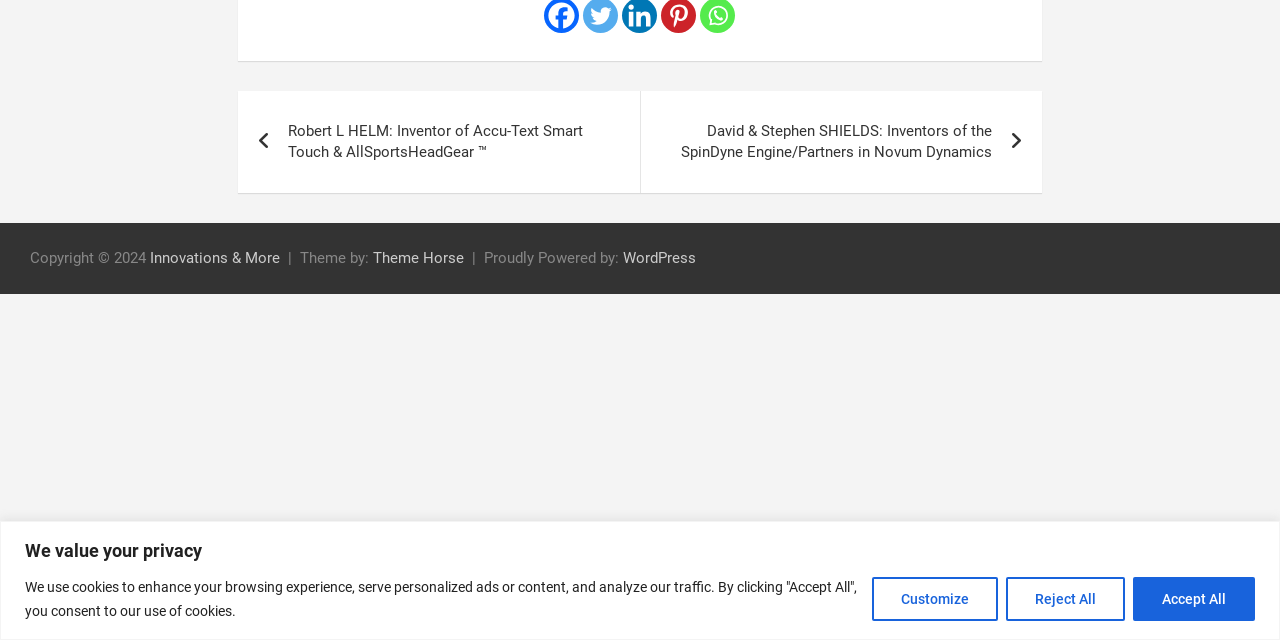Determine the bounding box coordinates for the UI element with the following description: "WordPress". The coordinates should be four float numbers between 0 and 1, represented as [left, top, right, bottom].

[0.487, 0.388, 0.544, 0.417]